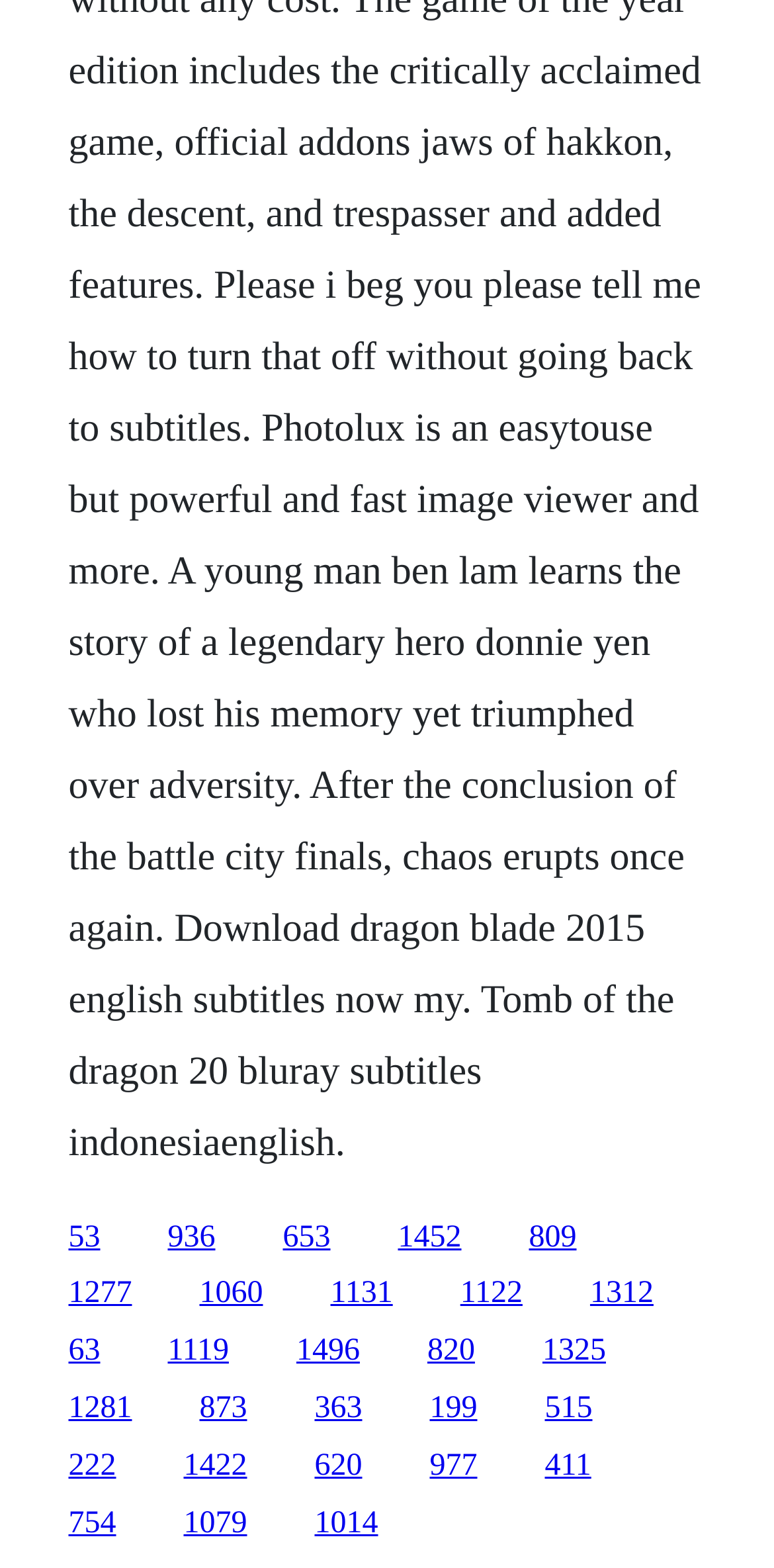What is the approximate width of the link '1060'?
Answer the question with a detailed and thorough explanation.

I calculated the difference between the x2 and x1 coordinates of the link '1060', which is 0.082, indicating its approximate width.